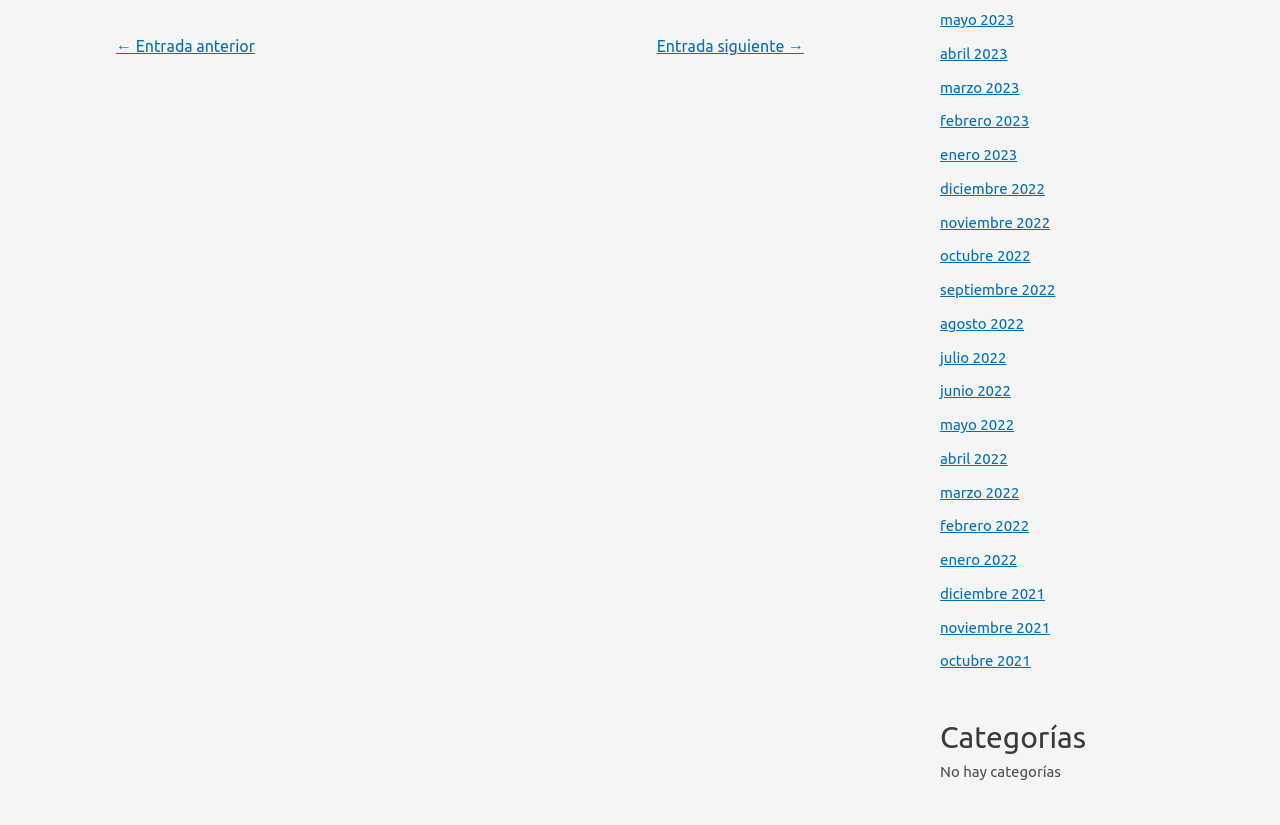What is the previous entry?
Using the visual information, answer the question in a single word or phrase.

Entrada anterior